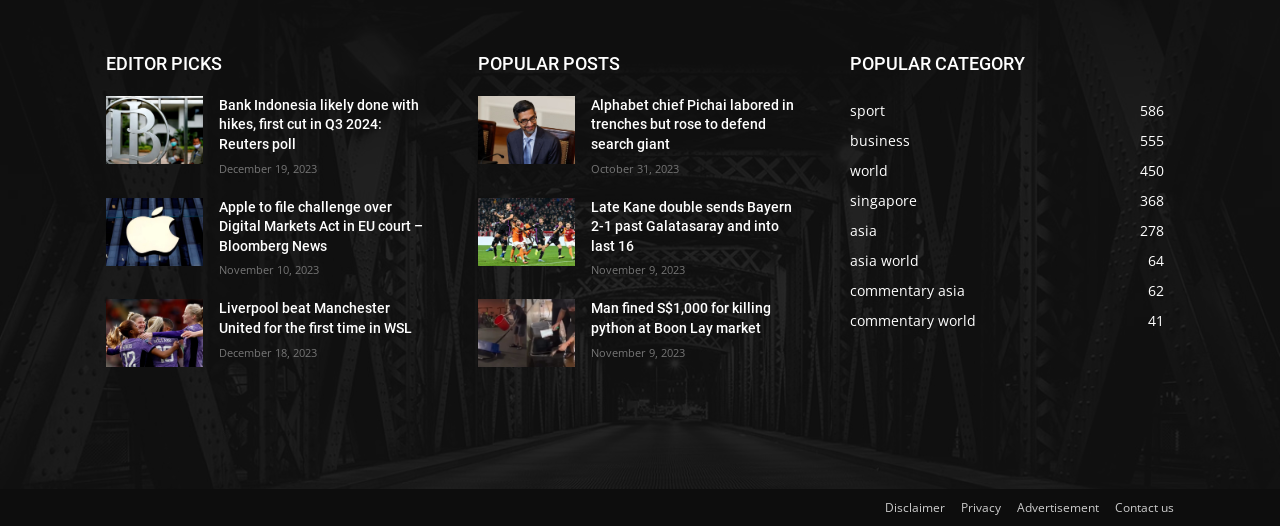Please provide the bounding box coordinate of the region that matches the element description: sport586. Coordinates should be in the format (top-left x, top-left y, bottom-right x, bottom-right y) and all values should be between 0 and 1.

[0.664, 0.192, 0.691, 0.228]